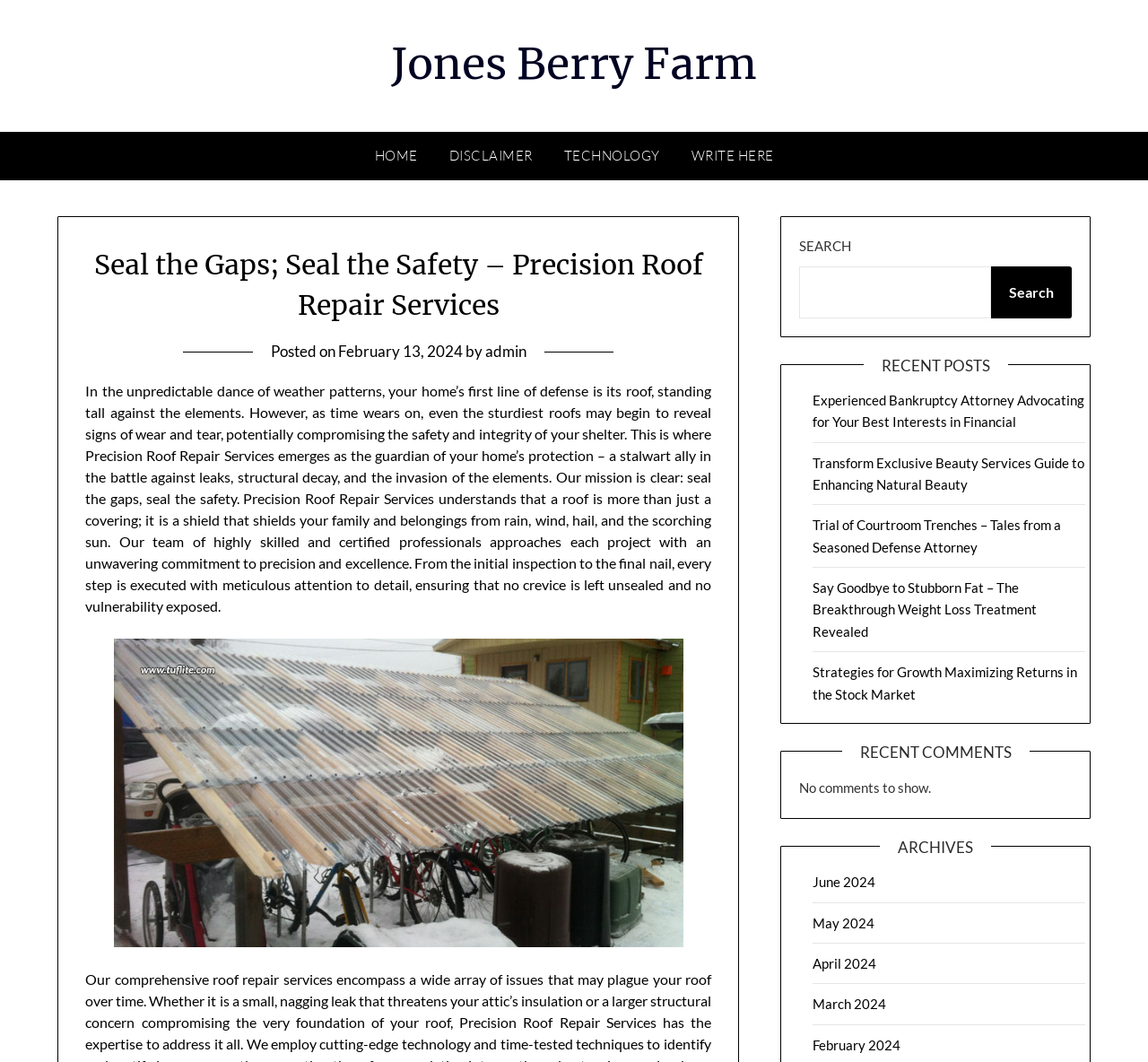Could you find the bounding box coordinates of the clickable area to complete this instruction: "Search for something"?

[0.696, 0.251, 0.863, 0.3]